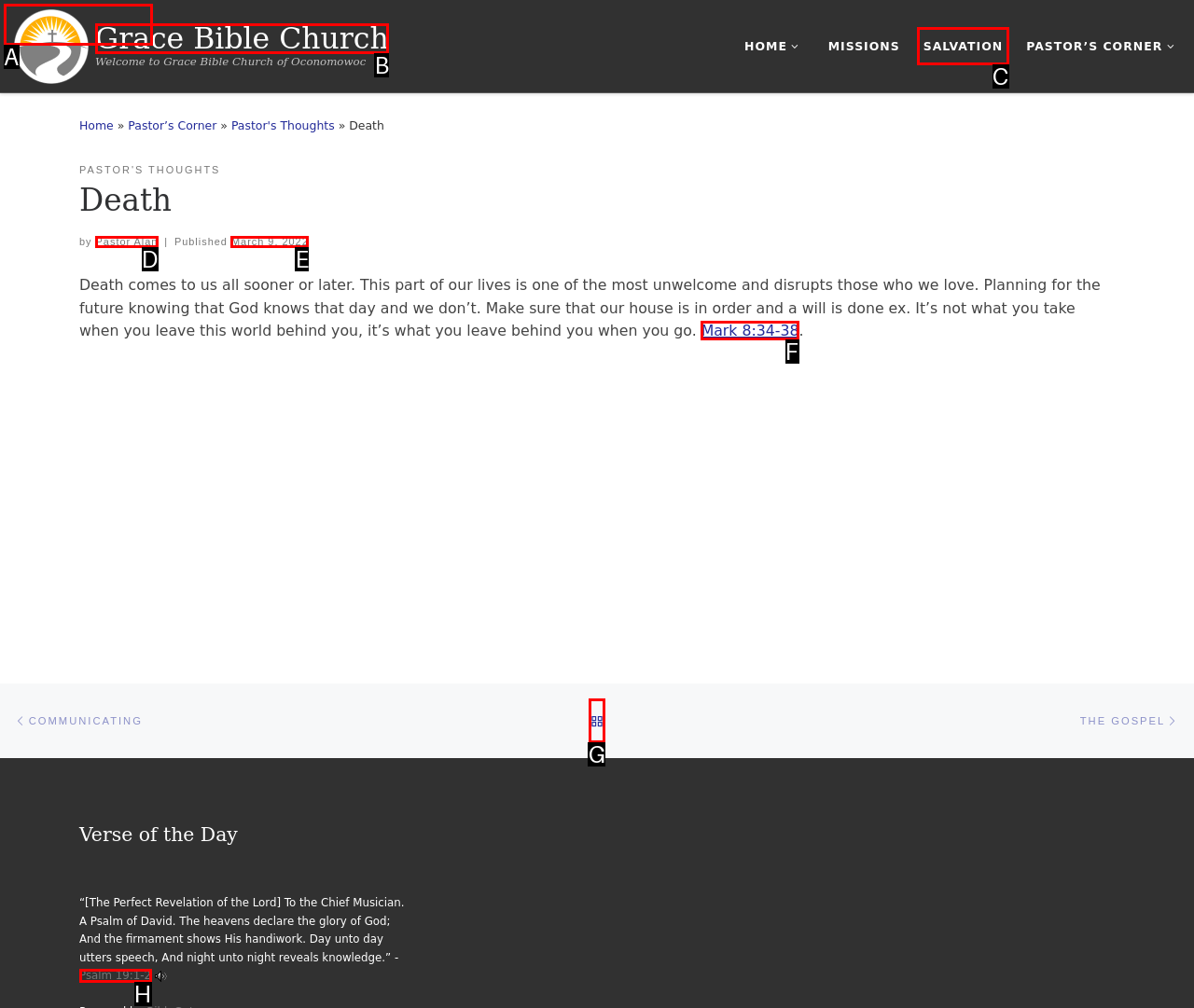Identify the correct HTML element to click for the task: Read Mark 8:34-38. Provide the letter of your choice.

F